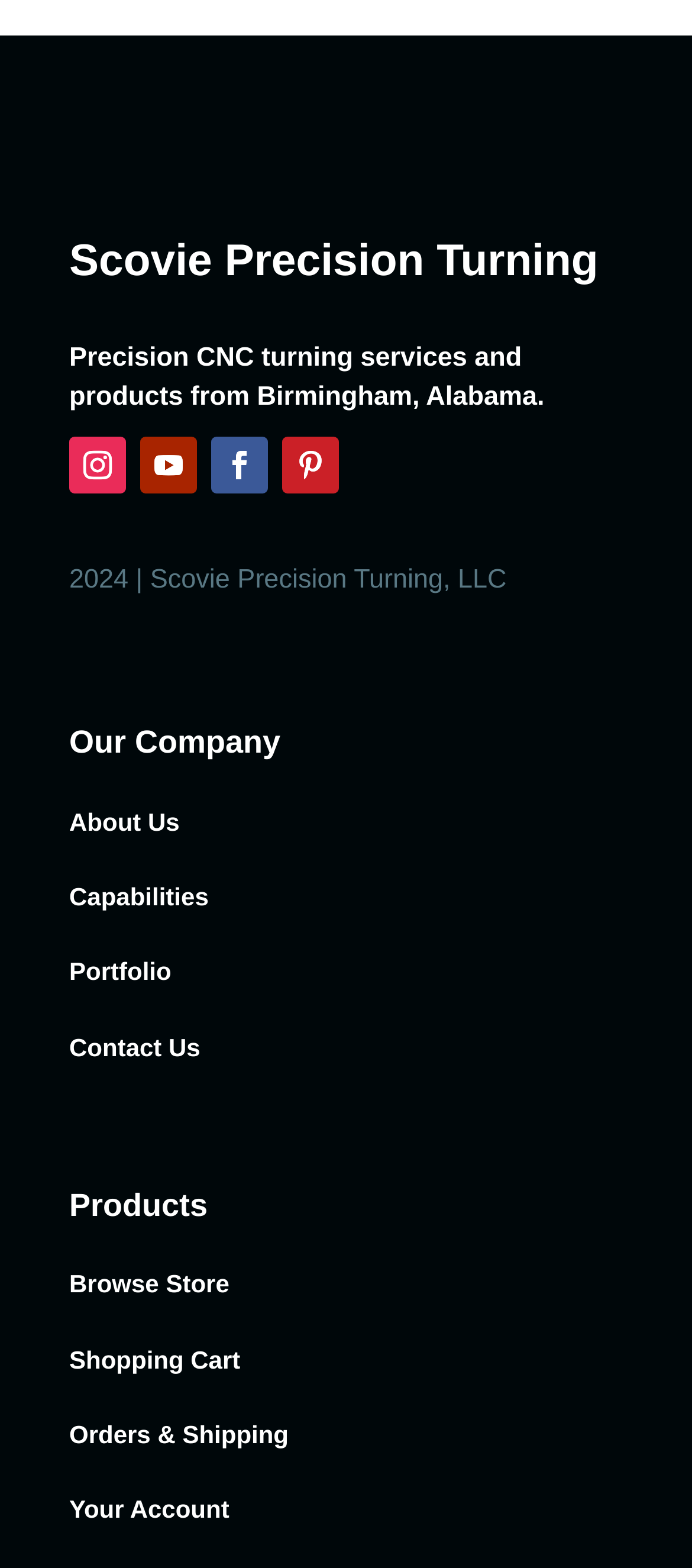Please provide the bounding box coordinates for the element that needs to be clicked to perform the following instruction: "read recent posts". The coordinates should be given as four float numbers between 0 and 1, i.e., [left, top, right, bottom].

None